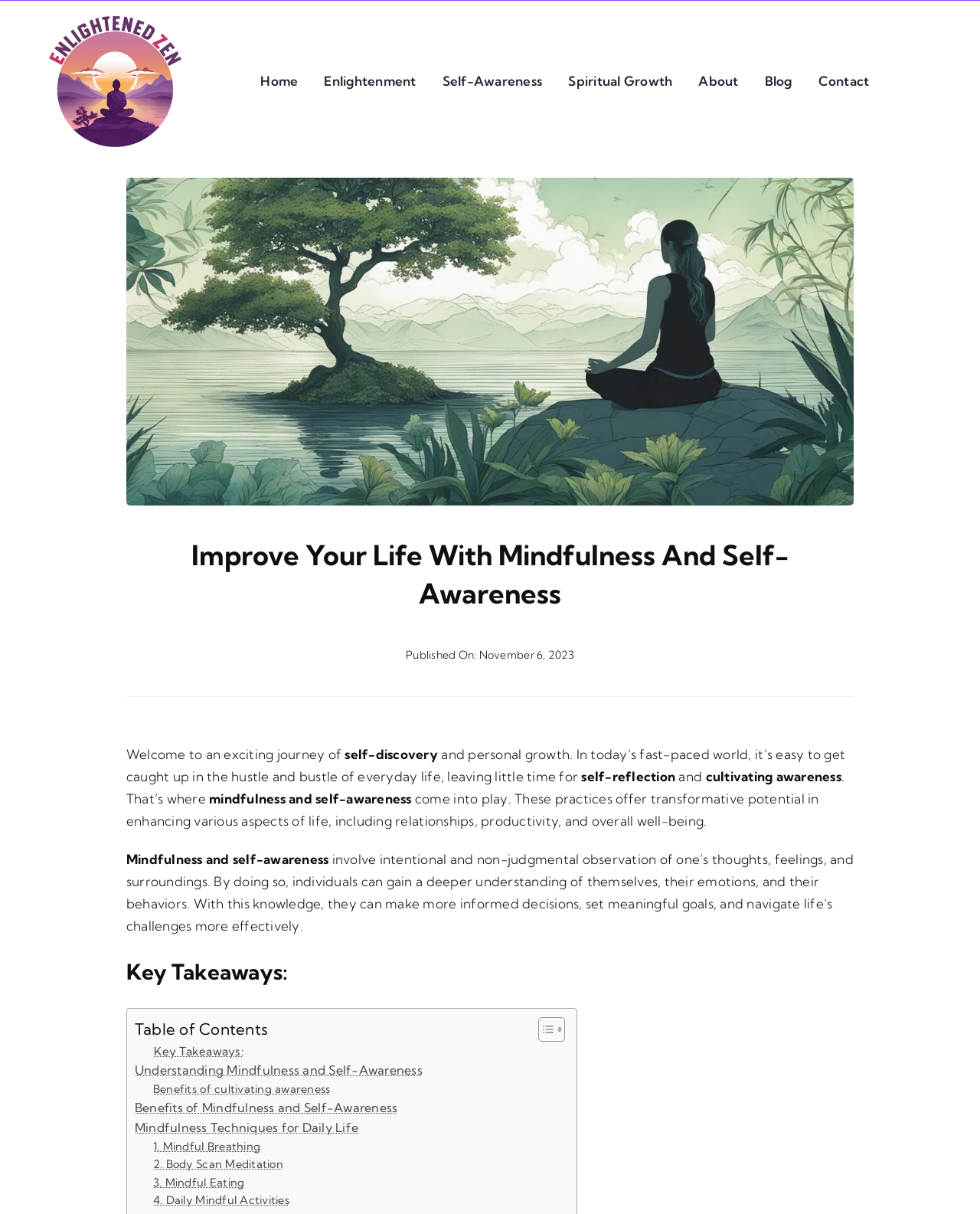Identify the coordinates of the bounding box for the element that must be clicked to accomplish the instruction: "Go to the 'Blog' section".

[0.78, 0.046, 0.808, 0.089]